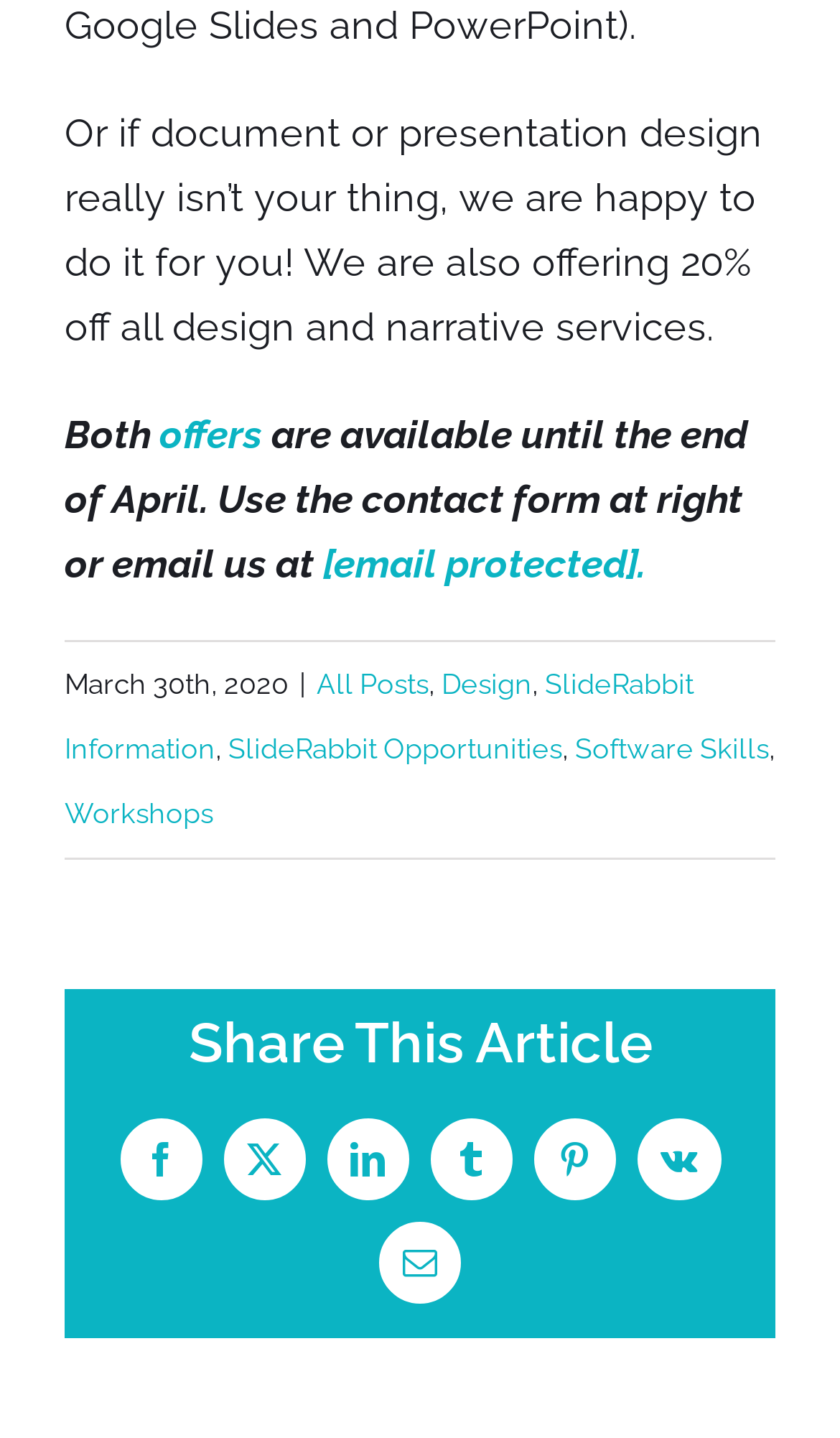What is the date of the article?
Please provide a comprehensive answer to the question based on the webpage screenshot.

The date of the article is mentioned as 'March 30th, 2020' which is a part of the webpage's content.